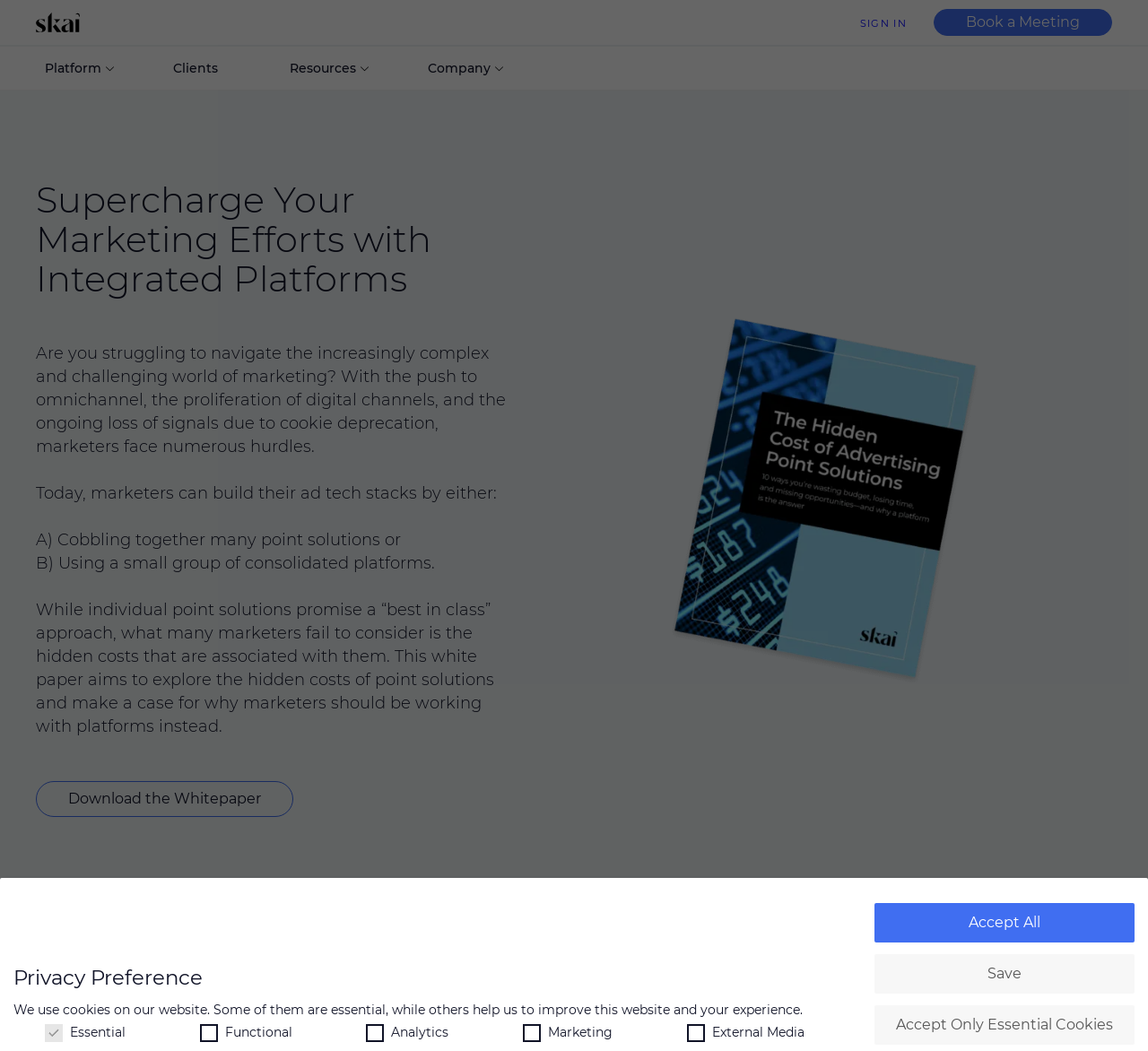What type of content is available in the 'Resources' section?
Based on the screenshot, answer the question with a single word or phrase.

Blog, Research Hub, etc.